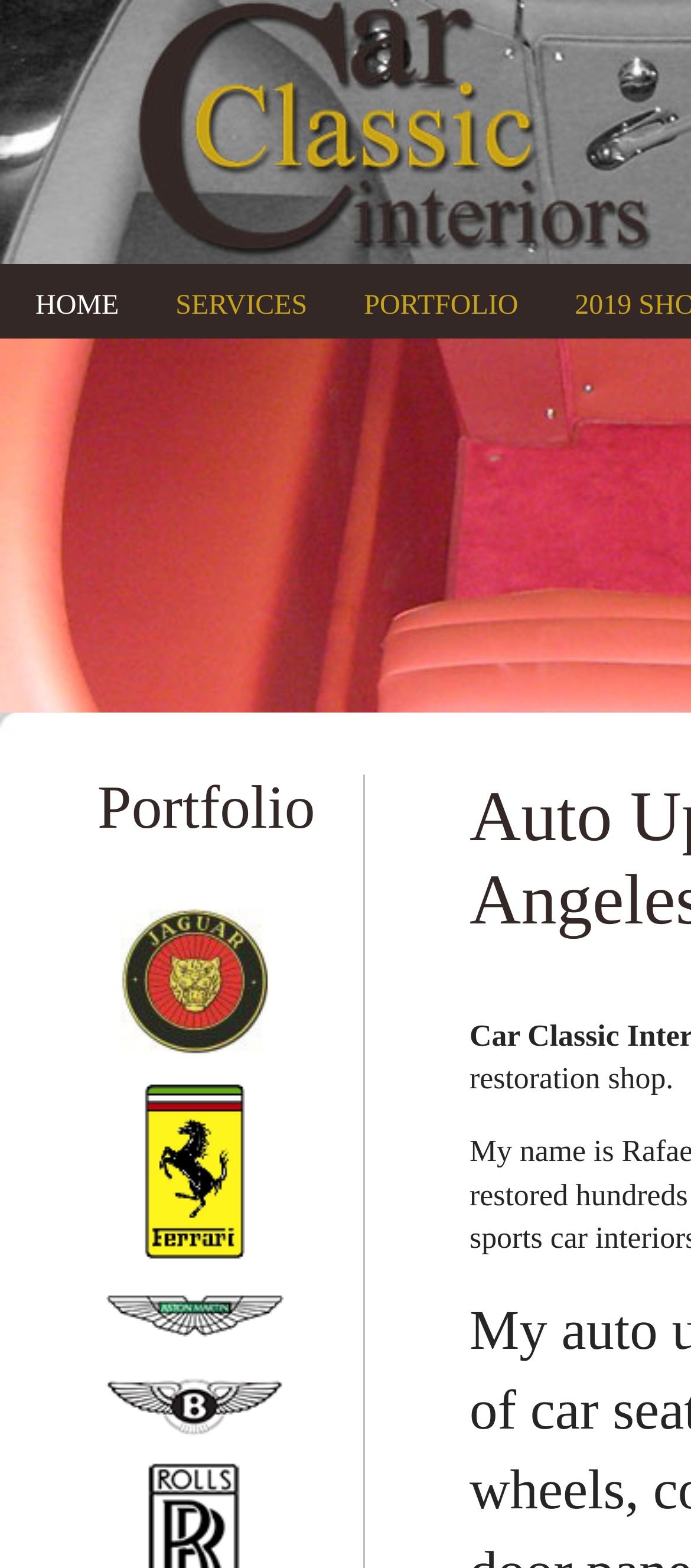Determine the bounding box coordinates of the element's region needed to click to follow the instruction: "browse portfolio". Provide these coordinates as four float numbers between 0 and 1, formatted as [left, top, right, bottom].

[0.077, 0.494, 0.526, 0.528]